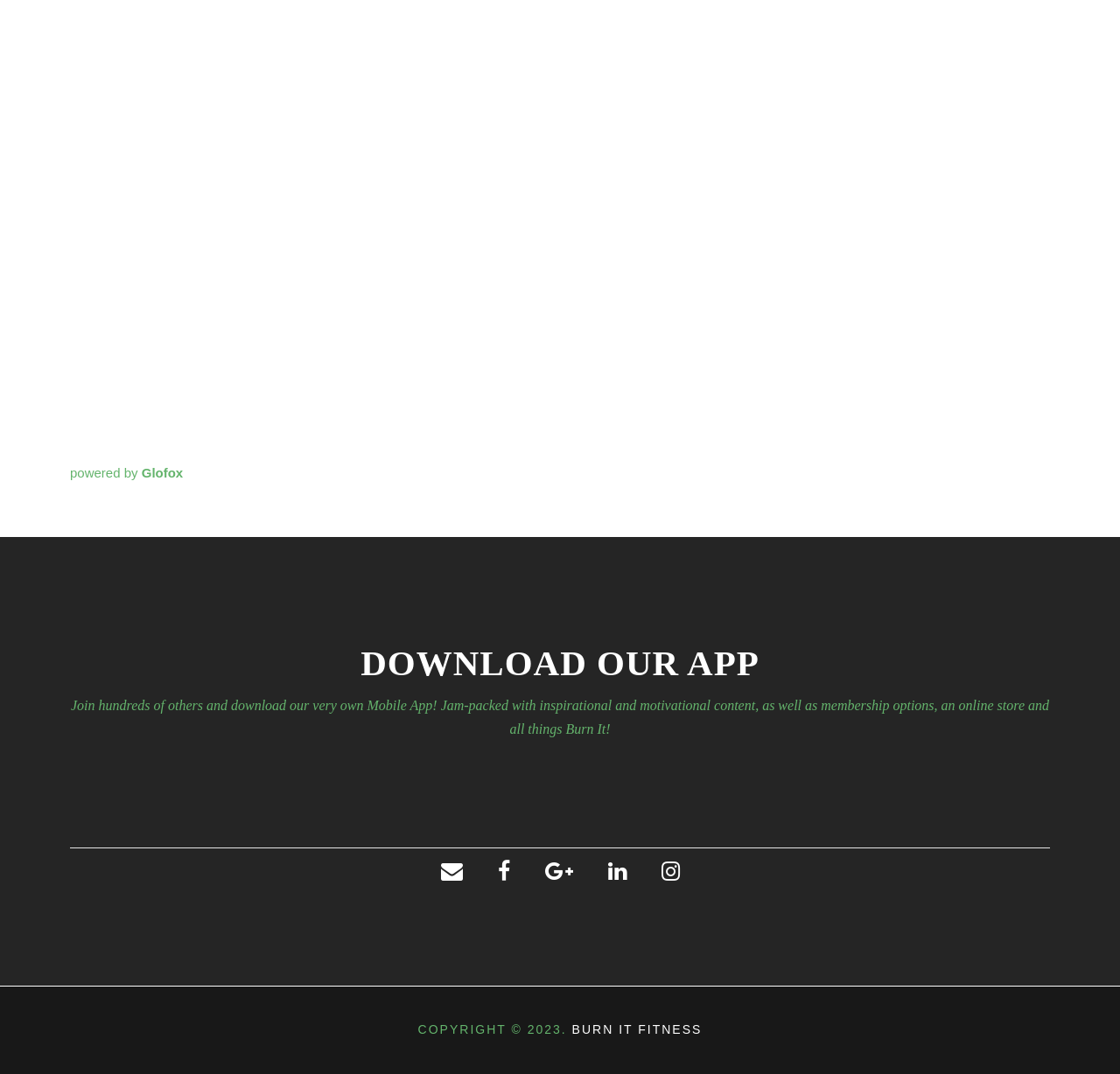Find the bounding box coordinates of the element to click in order to complete this instruction: "go to BURN IT FITNESS homepage". The bounding box coordinates must be four float numbers between 0 and 1, denoted as [left, top, right, bottom].

[0.511, 0.952, 0.627, 0.965]